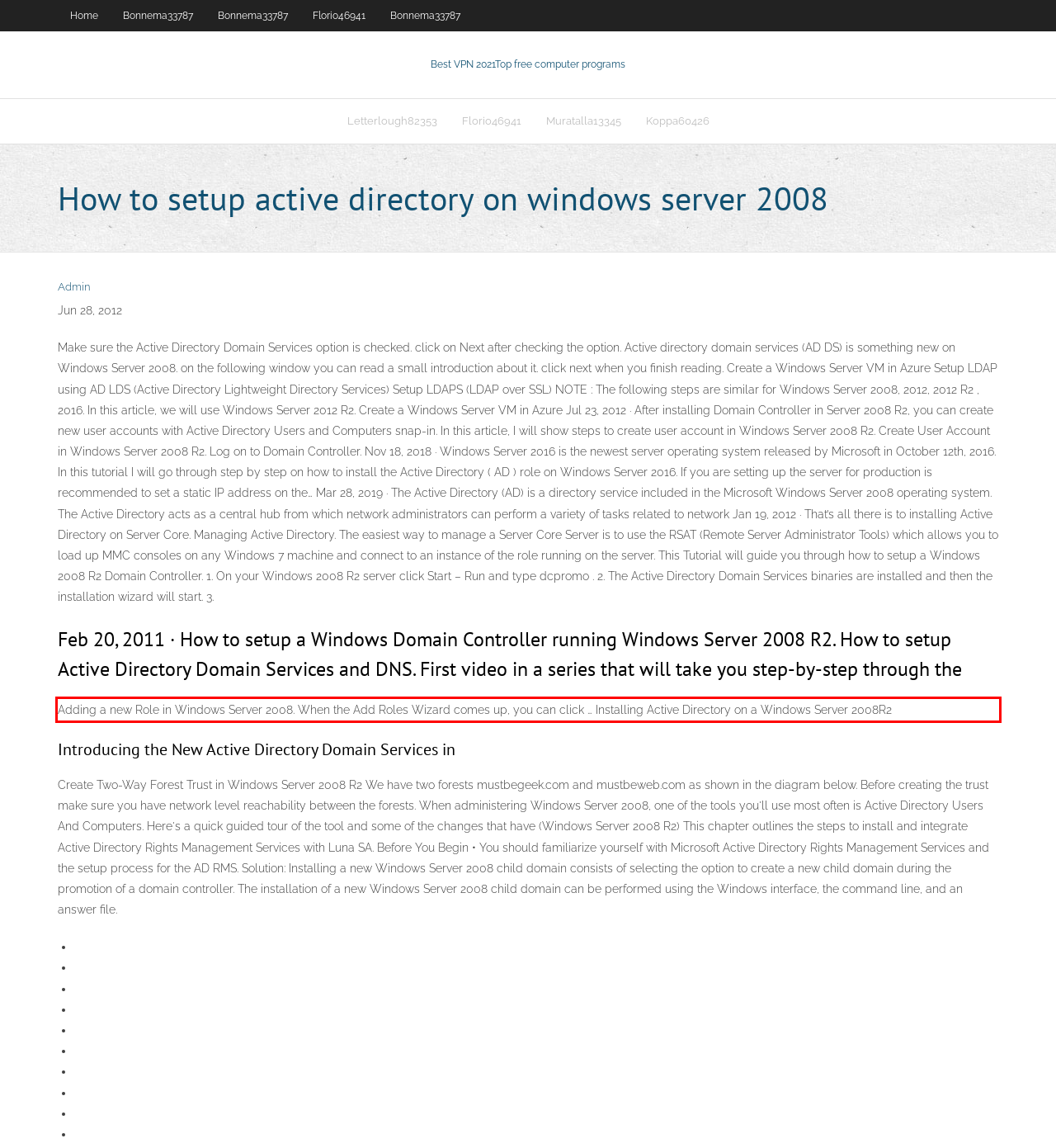Examine the webpage screenshot and use OCR to obtain the text inside the red bounding box.

Adding a new Role in Windows Server 2008. When the Add Roles Wizard comes up, you can click … Installing Active Directory on a Windows Server 2008R2